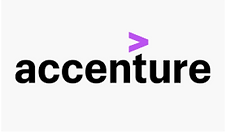Respond to the question with just a single word or phrase: 
What is the font style of the word 'accenture' in the logo?

bold, lowercase